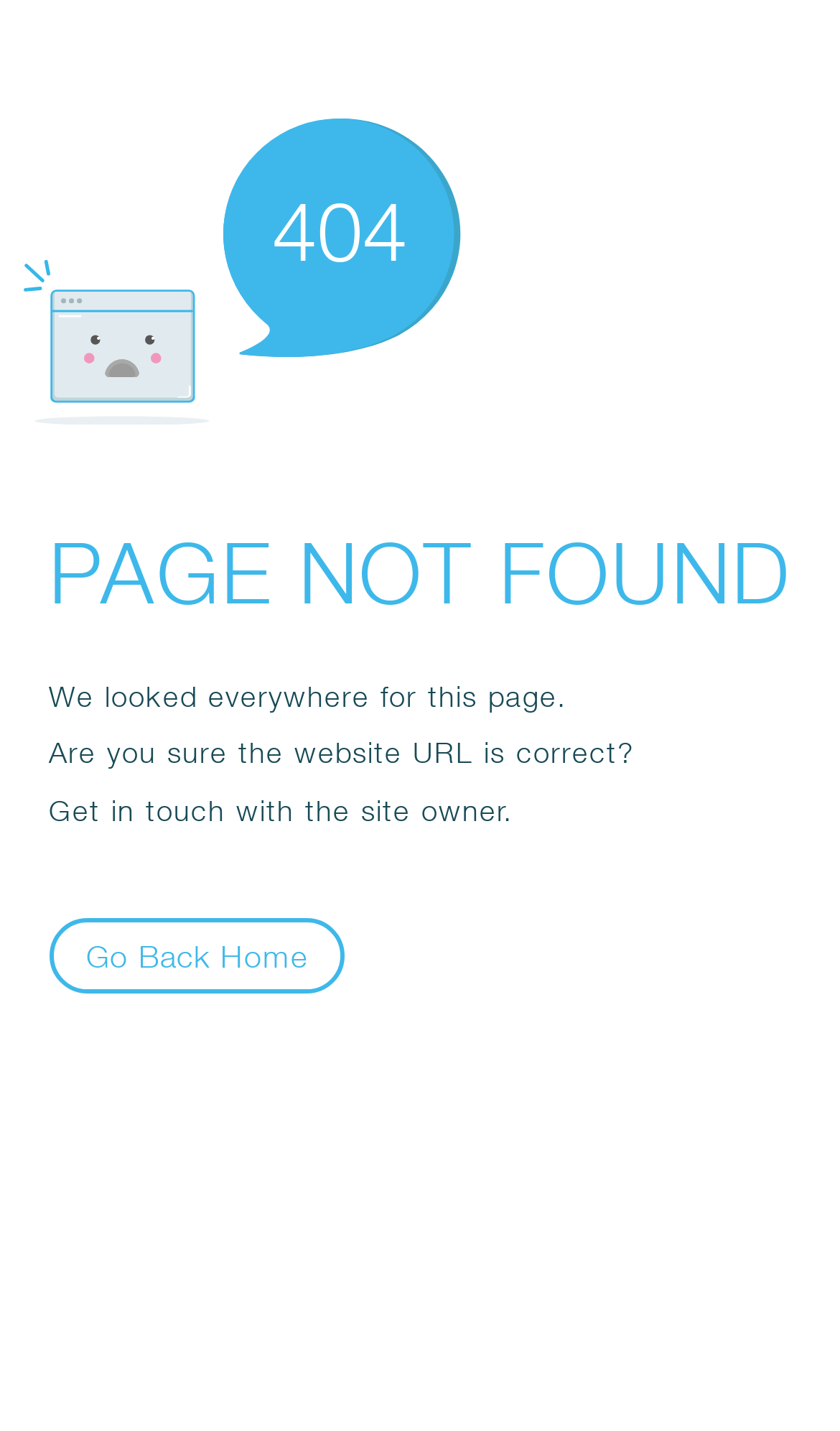What is the error code displayed?
Please provide a detailed and thorough answer to the question.

The error code is displayed as a static text '404' within the SvgRoot element, which is a prominent element on the webpage, indicating that the page is not found.